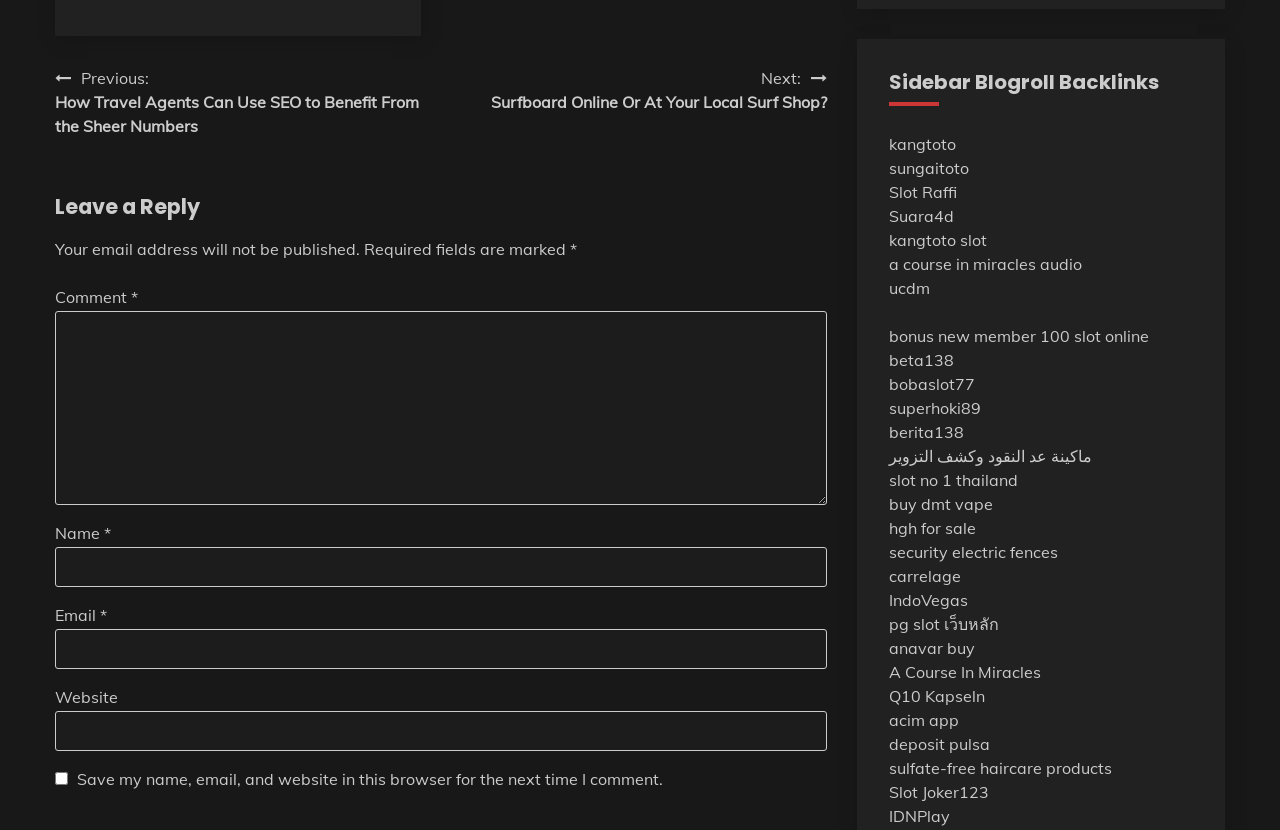Provide a short, one-word or phrase answer to the question below:
How many links are in the 'Sidebar Blogroll Backlinks' section?

25